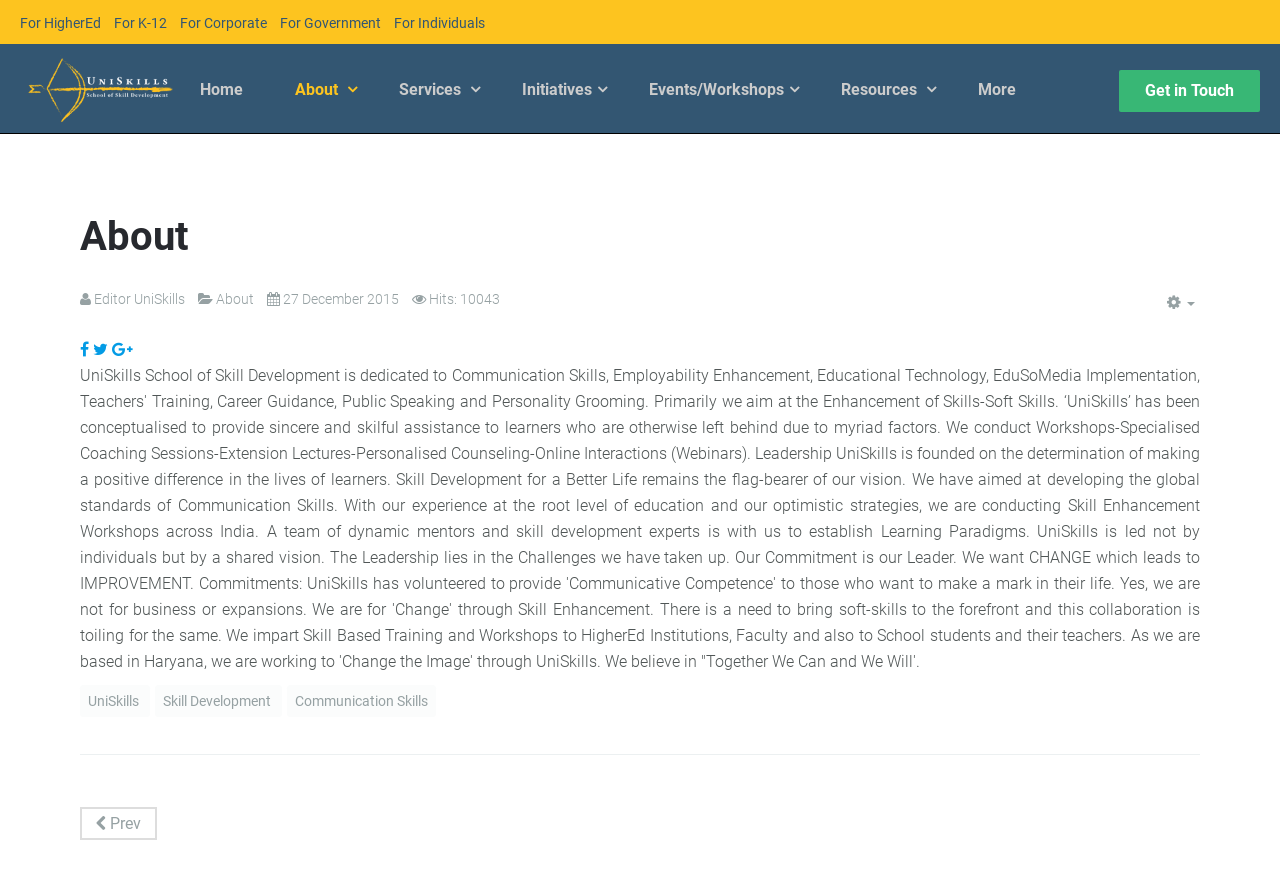What type of institutions does UniSkills provide training to?
Use the information from the screenshot to give a comprehensive response to the question.

This information can be found in the StaticText 'We impart Skill Based Training and Workshops to HigherEd Institutions, Faculty and also to School students and their teachers.' with bounding box coordinates [0.062, 0.408, 0.938, 0.749].